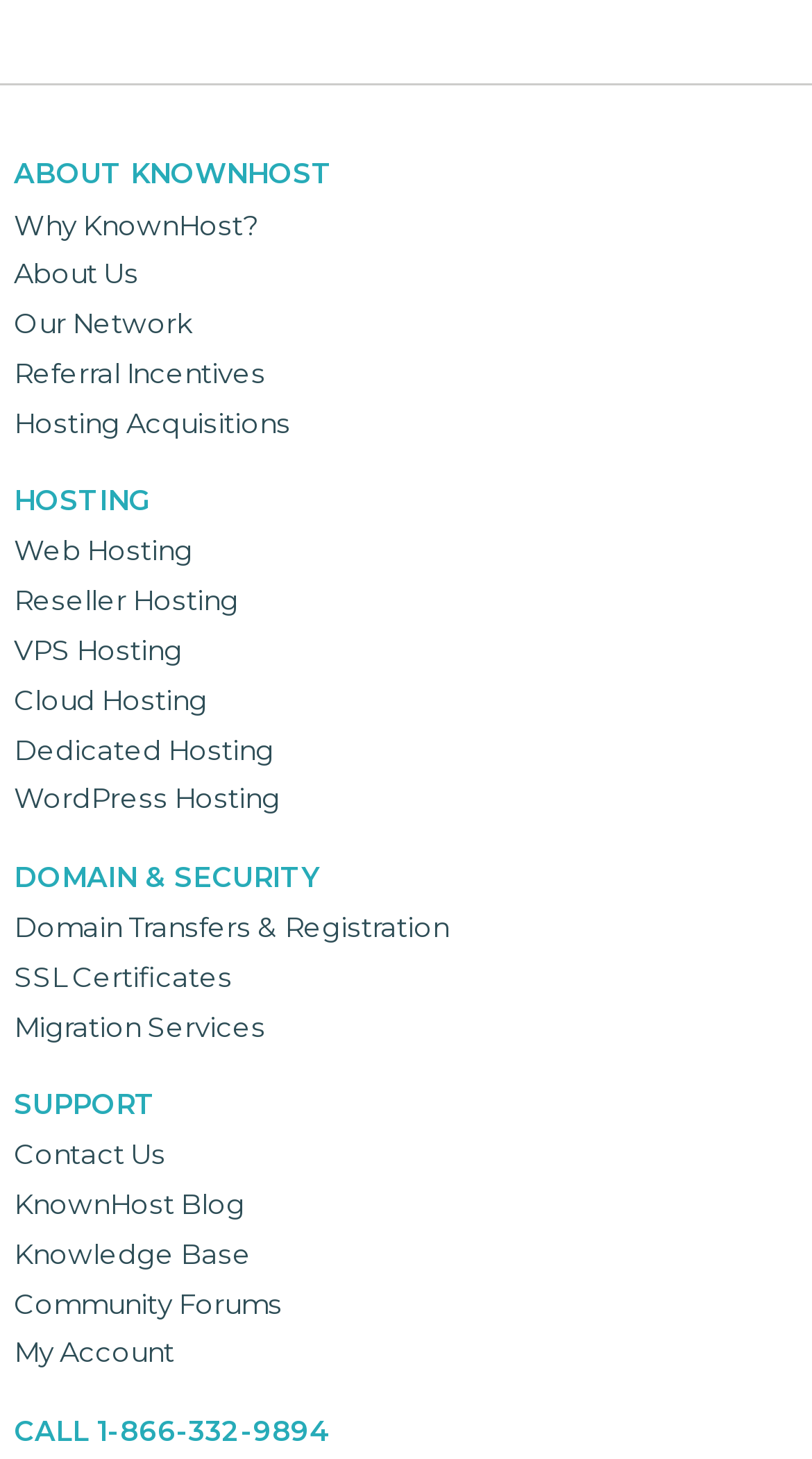Locate the bounding box coordinates of the element that needs to be clicked to carry out the instruction: "Get in touch with support". The coordinates should be given as four float numbers ranging from 0 to 1, i.e., [left, top, right, bottom].

[0.017, 0.78, 0.204, 0.802]